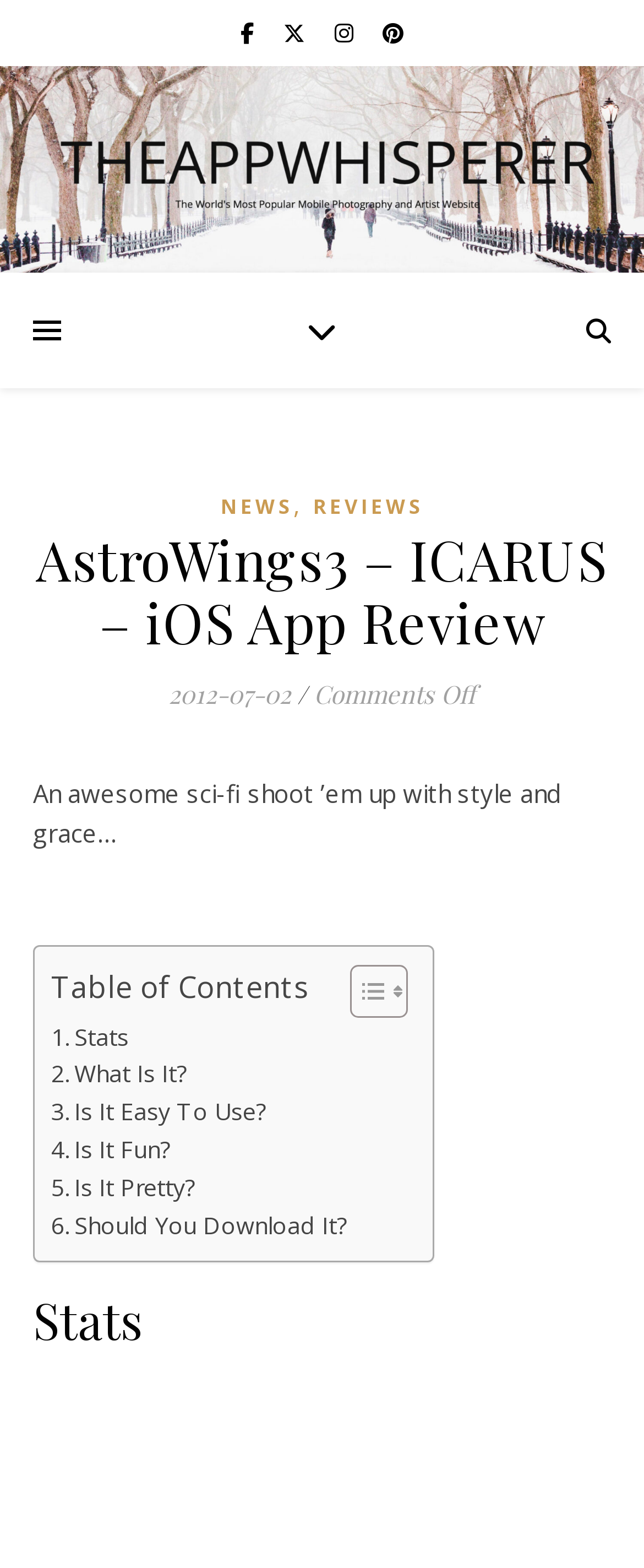Please identify the bounding box coordinates of the element I need to click to follow this instruction: "Toggle Table of Content".

[0.505, 0.614, 0.621, 0.65]